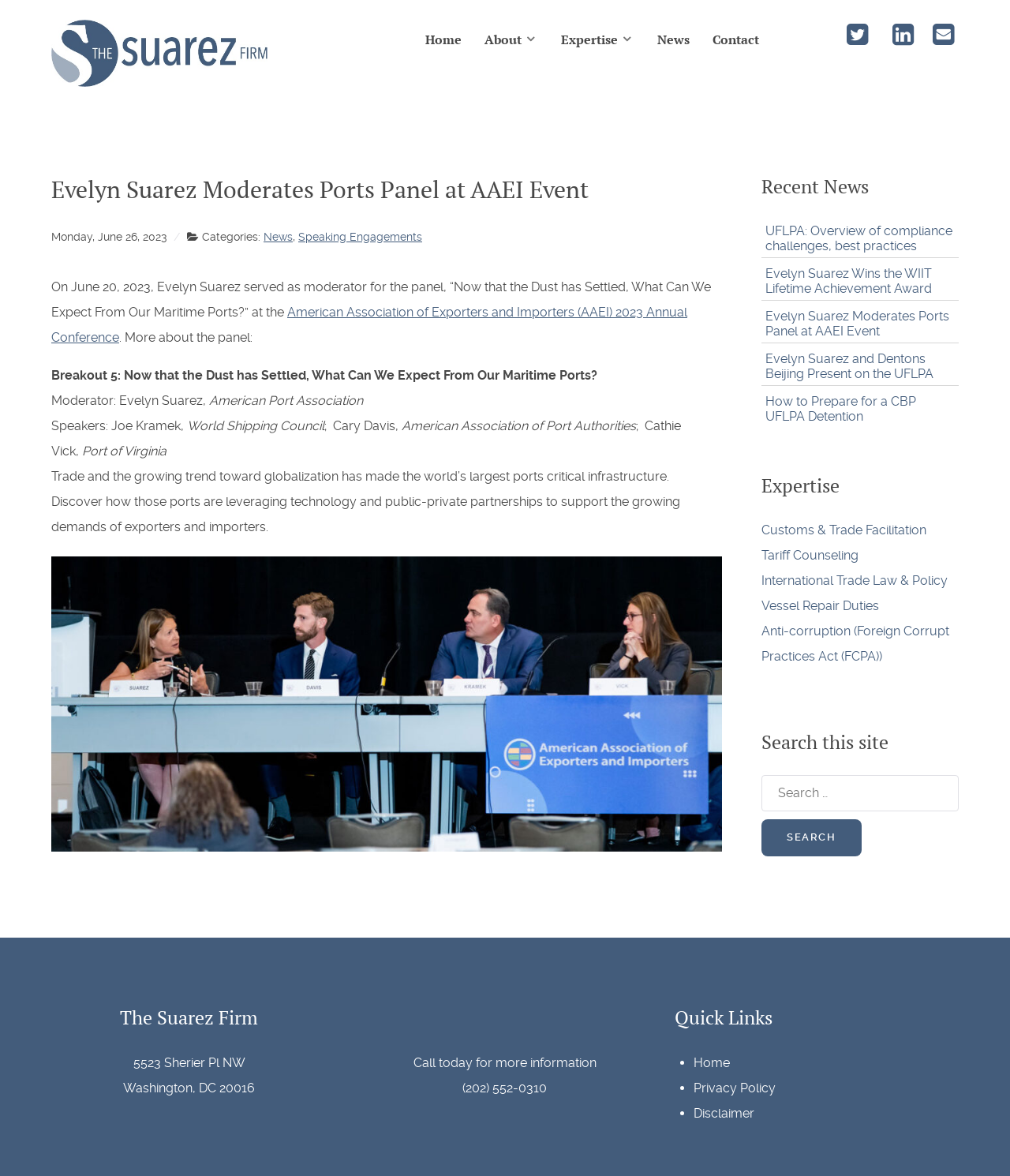Select the bounding box coordinates of the element I need to click to carry out the following instruction: "Click on the 'Home' link".

[0.421, 0.024, 0.457, 0.046]